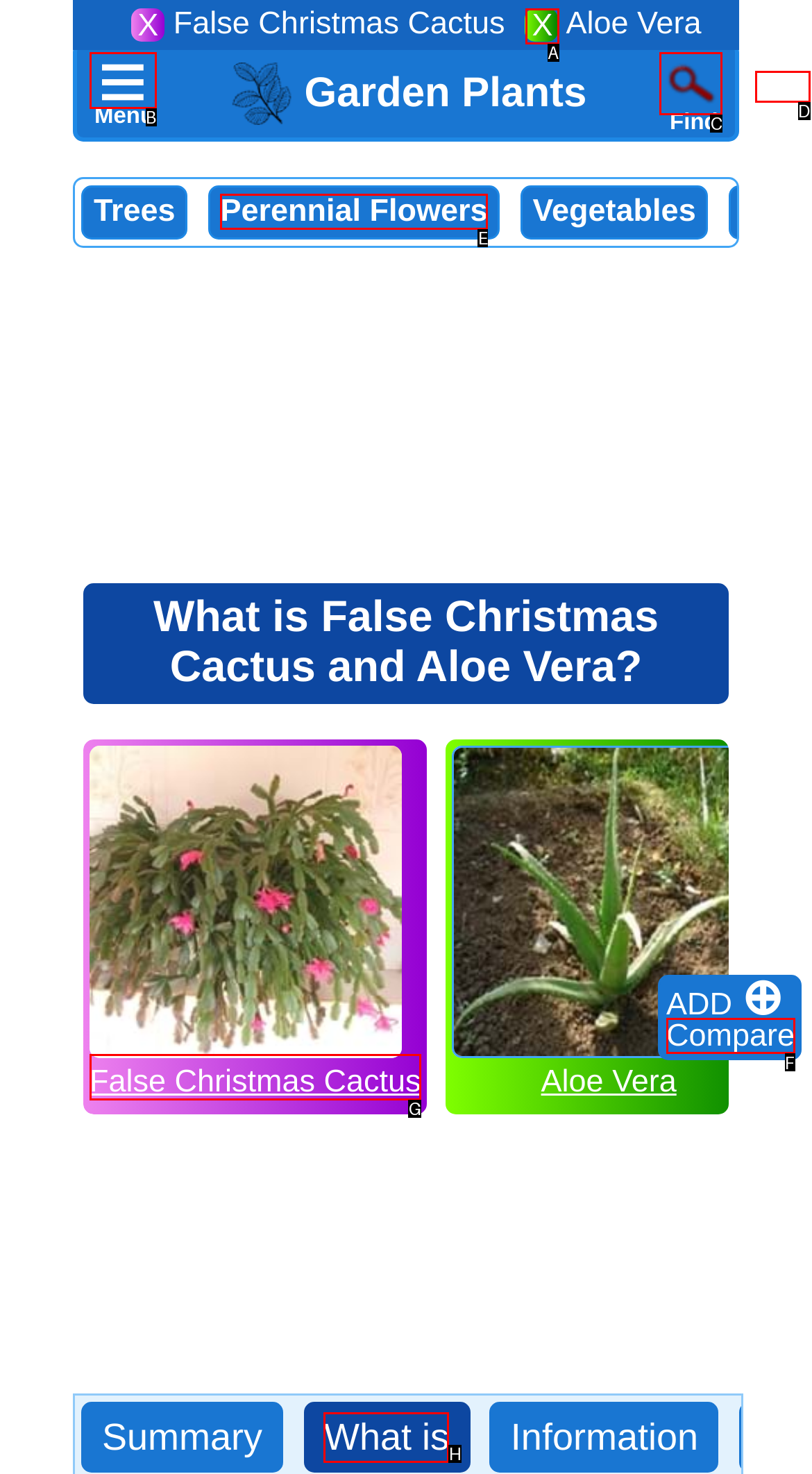Tell me the correct option to click for this task: Compare garden plants
Write down the option's letter from the given choices.

F